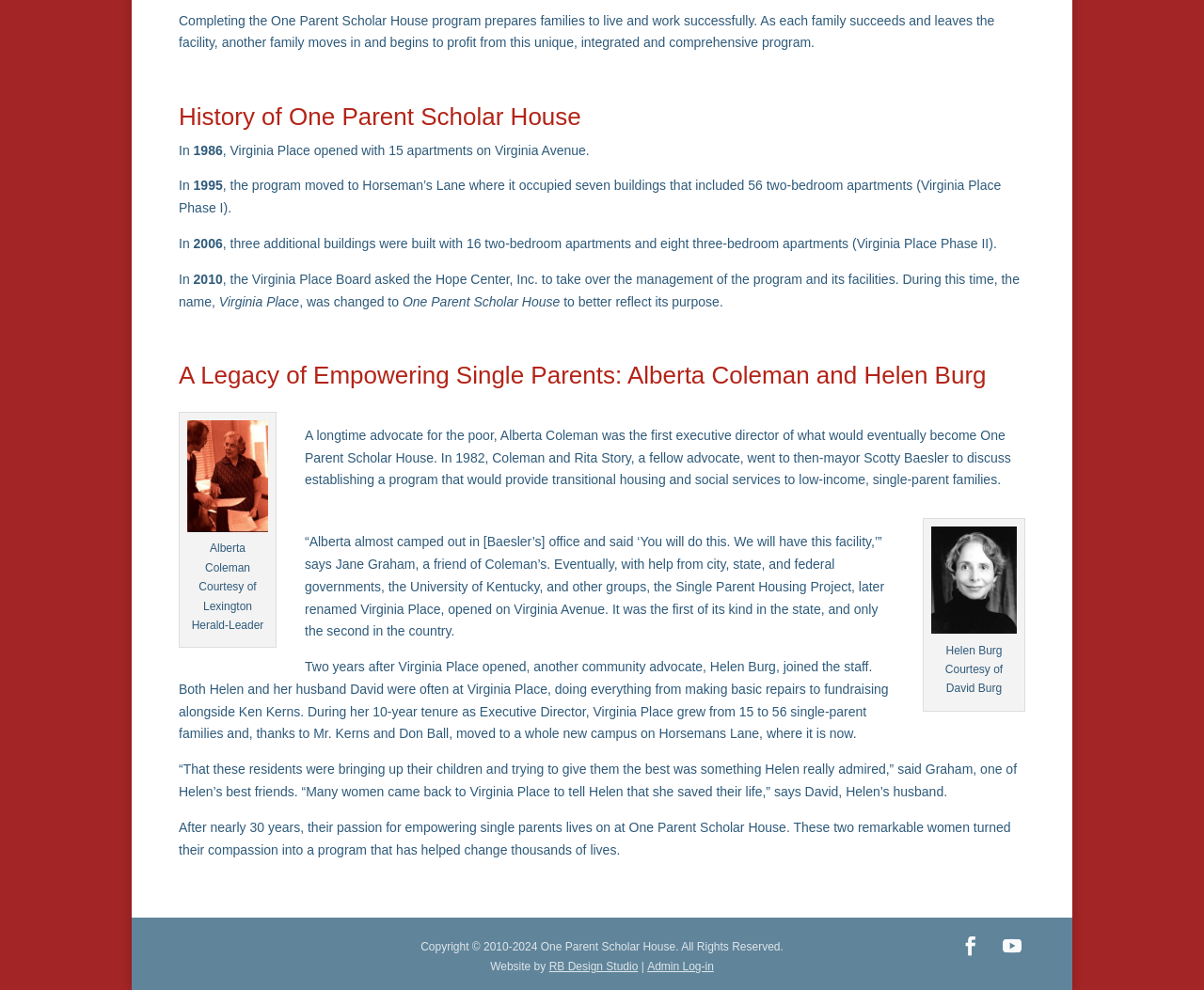Please specify the bounding box coordinates in the format (top-left x, top-left y, bottom-right x, bottom-right y), with all values as floating point numbers between 0 and 1. Identify the bounding box of the UI element described by: name="s" placeholder="Search …" title="Search for:"

None